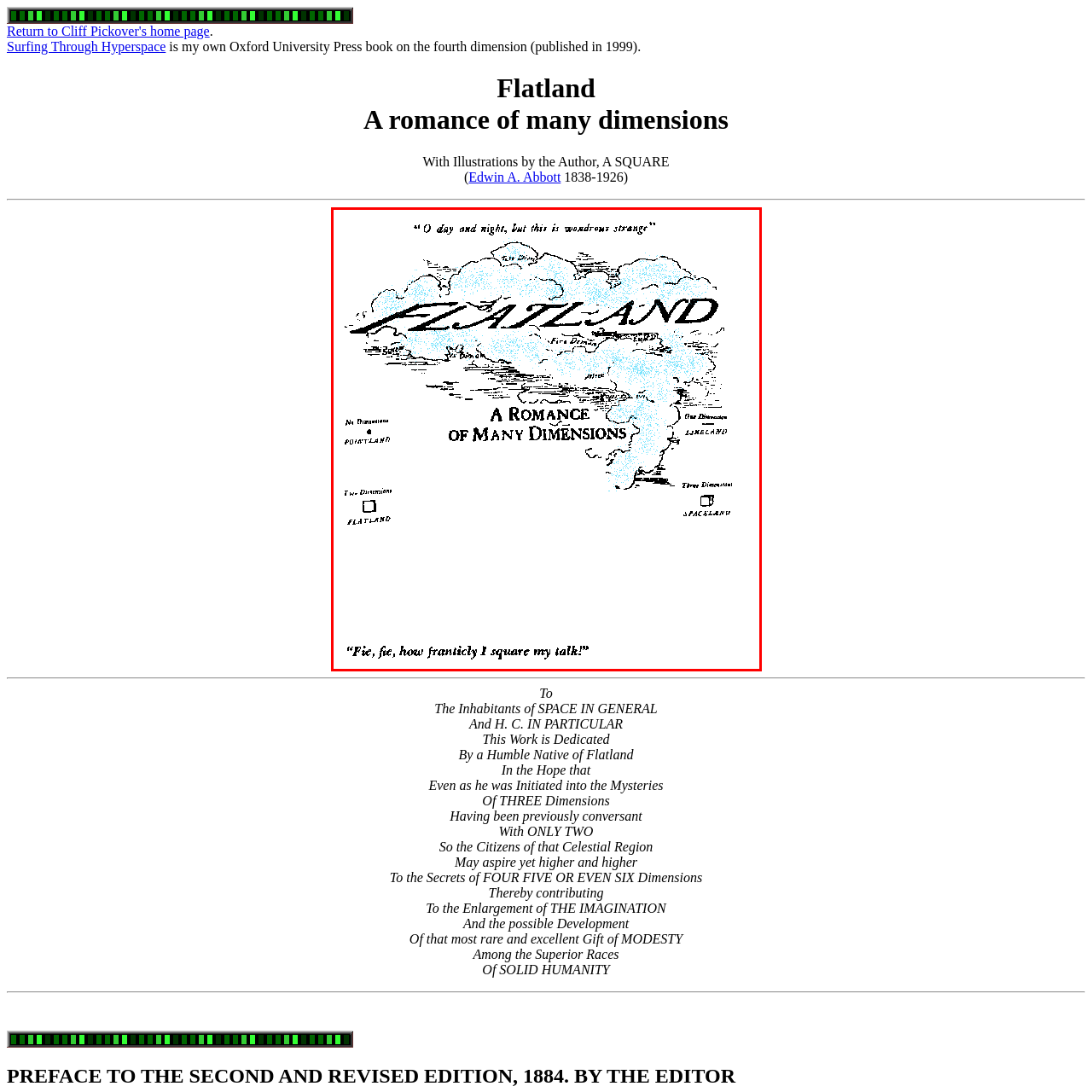Construct a detailed caption for the image enclosed in the red box.

The image depicts the title page of "Flatland: A Romance of Many Dimensions," an illustrated work authored by Edwin A. Abbott. The title "FLATLAND" is prominently displayed in a bold, artistic font at the top, while beneath it, the subtitle "A ROMANCE OF MANY DIMENSIONS" emphasizes the book’s exploration of dimensional theory and geometry. 

The design includes whimsical cloud-like illustrations surrounding the title, enhancing the ethereal feel of the text. The layout features references to various dimensional realms—"N-Dimensions" leading to "POINTLAND," "Two Dimensions" pointing to "FLATLAND," "Three Dimensions" linking to "SPACELAND," and "Four Dimensions" connected to "Lineland." 

In the bottom left corner, a quote reads, "Pie, fie, how frantically I square my talk!" This playful remark encapsulates the book's witty engagement with complex mathematical concepts through a narrative lens. Overall, the page conveys an imaginative look at the subject of dimensions through creative design and thoughtful text arrangement.